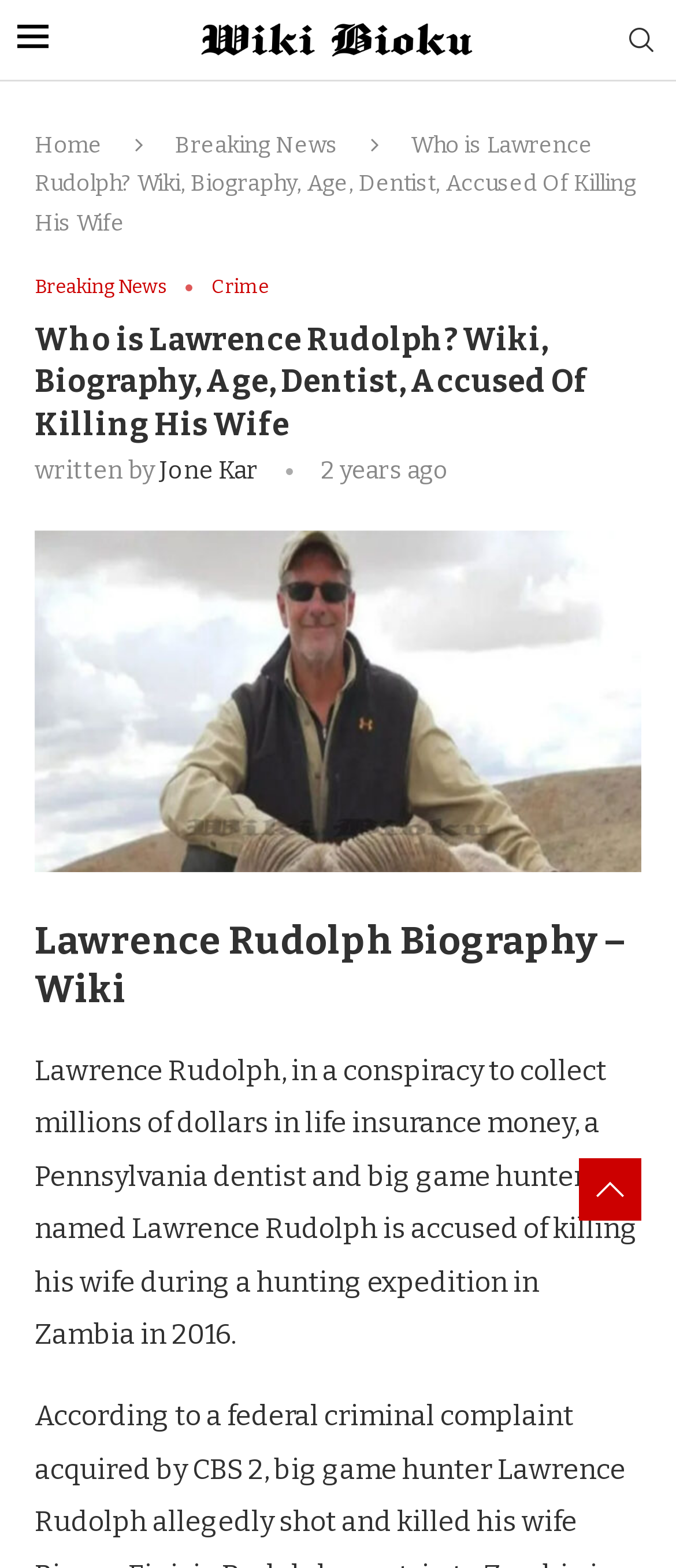Who wrote the article?
Based on the image, please offer an in-depth response to the question.

I found the answer by looking at the link 'Jone Kar' next to the StaticText 'written by'.